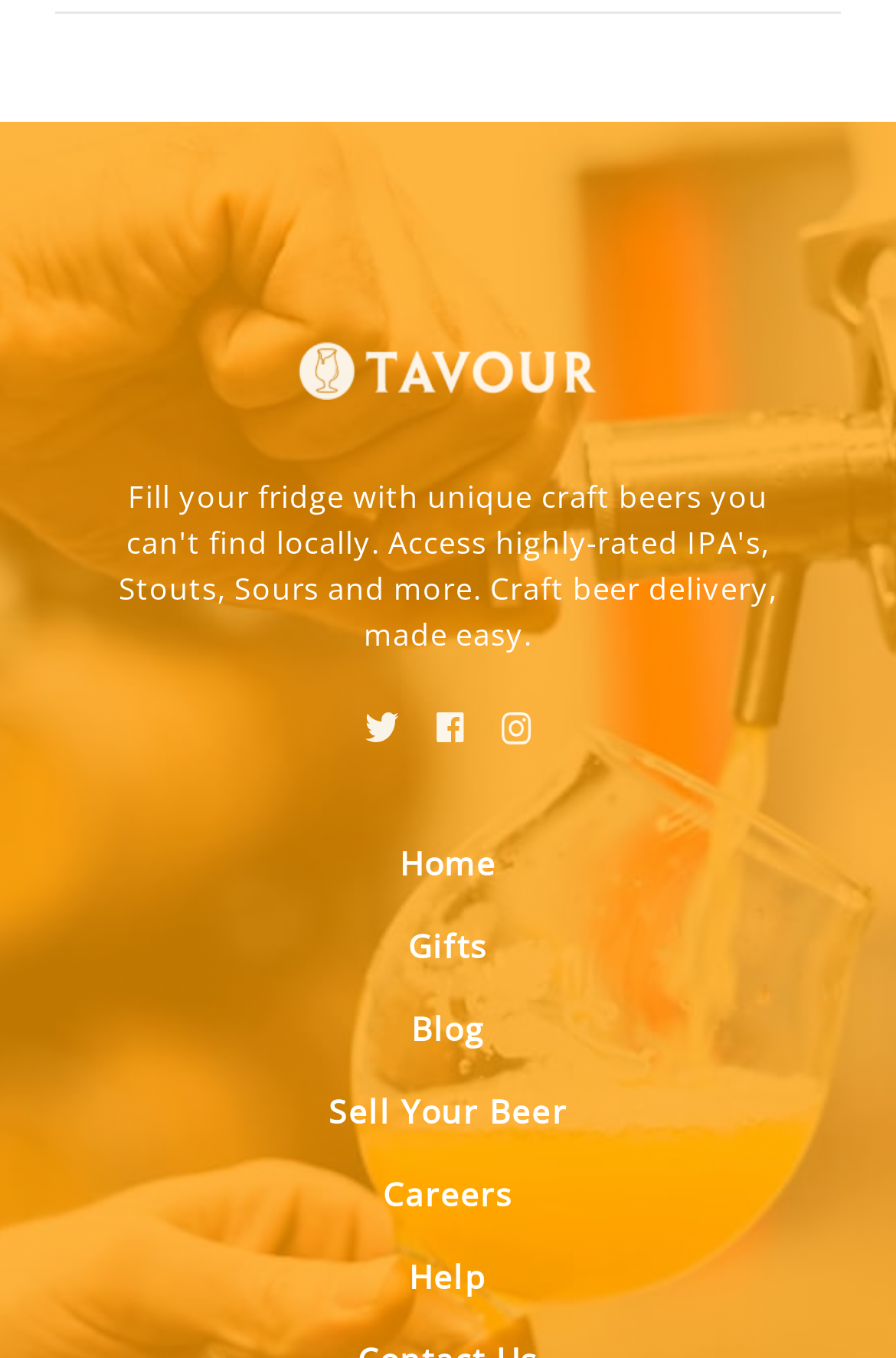Find the bounding box coordinates corresponding to the UI element with the description: "title="Facebook"". The coordinates should be formatted as [left, top, right, bottom], with values as floats between 0 and 1.

[0.465, 0.51, 0.537, 0.537]